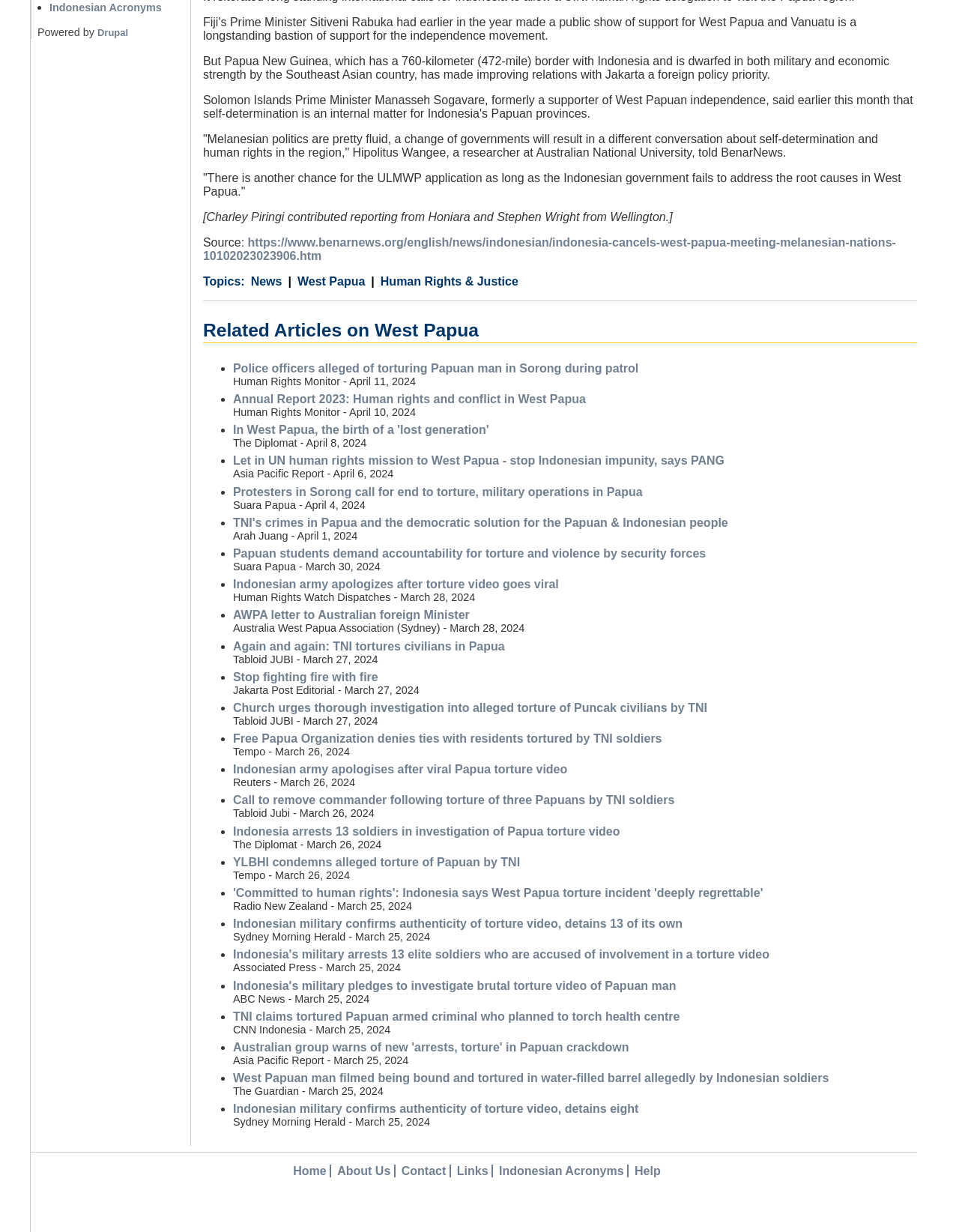Pinpoint the bounding box coordinates of the element to be clicked to execute the instruction: "Click on the link 'Police officers alleged of torturing Papuan man in Sorong during patrol'".

[0.243, 0.294, 0.666, 0.304]